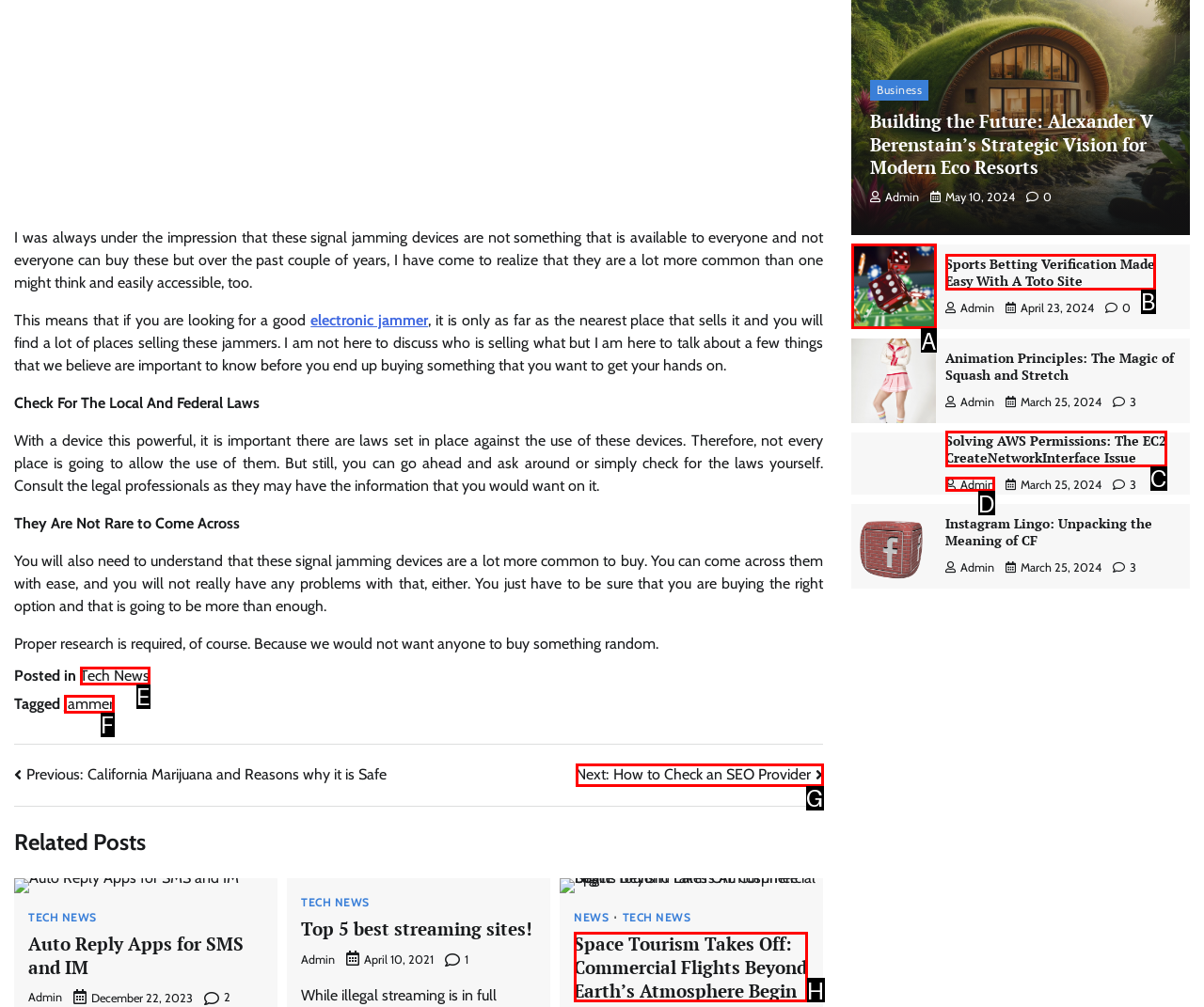Select the correct option based on the description: Jammer
Answer directly with the option’s letter.

F